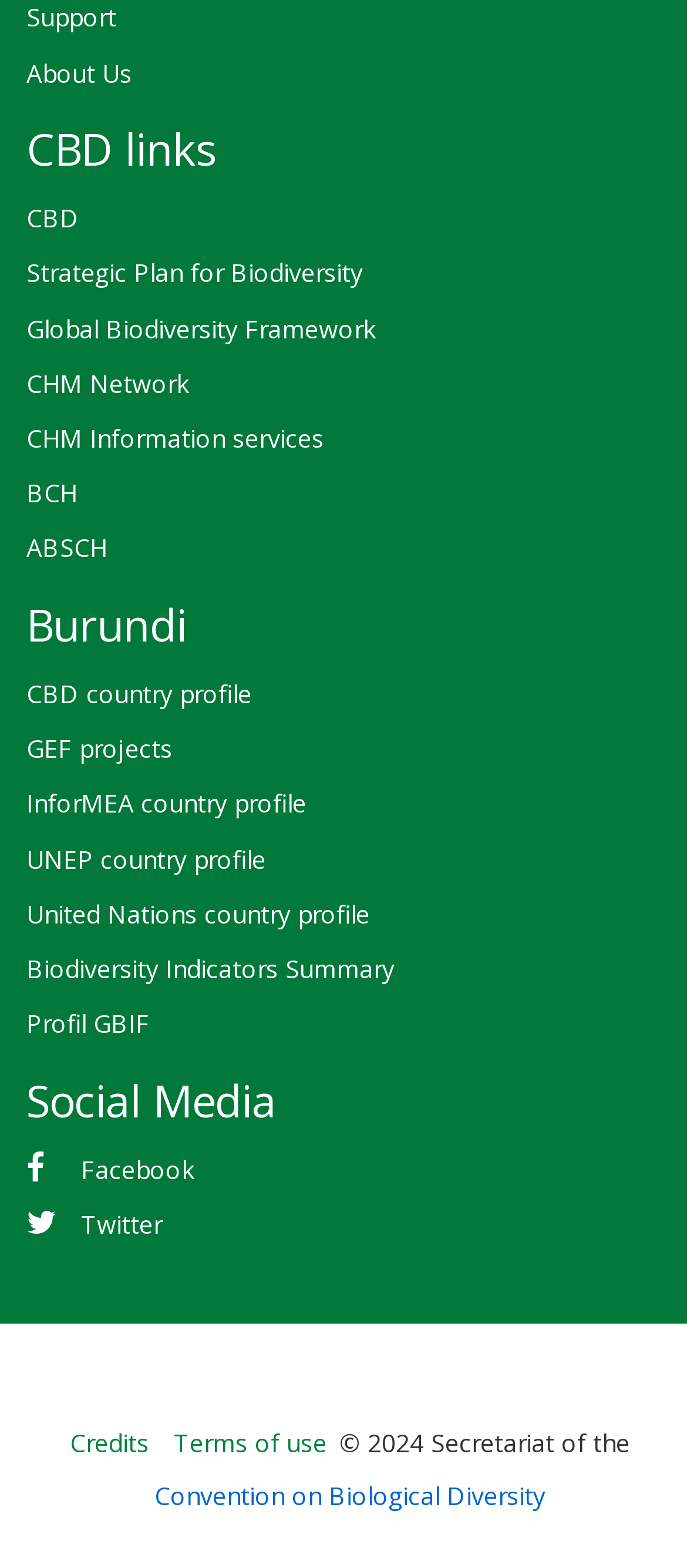Please indicate the bounding box coordinates for the clickable area to complete the following task: "Go to About Us page". The coordinates should be specified as four float numbers between 0 and 1, i.e., [left, top, right, bottom].

[0.038, 0.029, 0.962, 0.064]